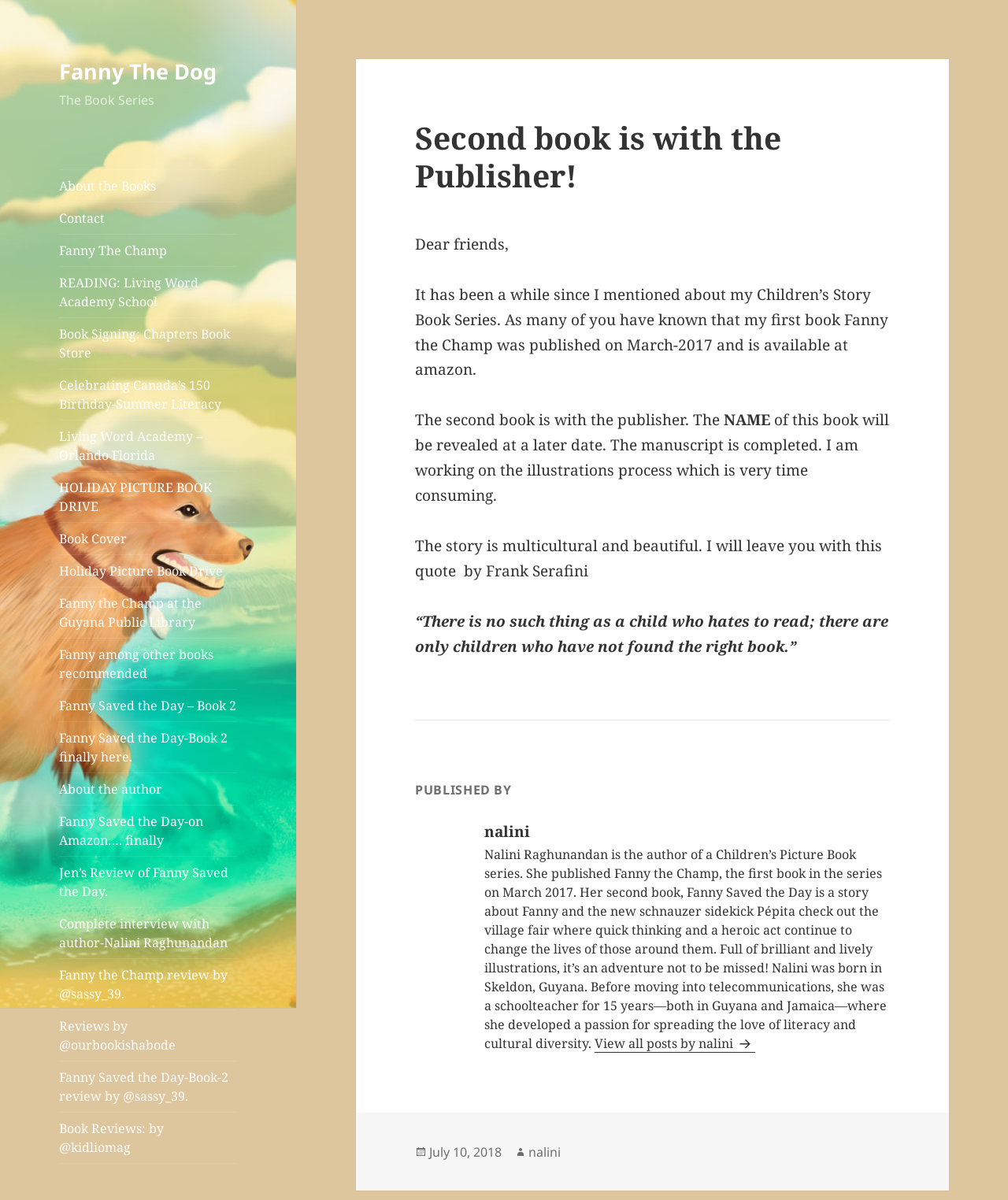Predict the bounding box coordinates for the UI element described as: "HOLIDAY PICTURE BOOK DRIVE". The coordinates should be four float numbers between 0 and 1, presented as [left, top, right, bottom].

[0.059, 0.393, 0.235, 0.435]